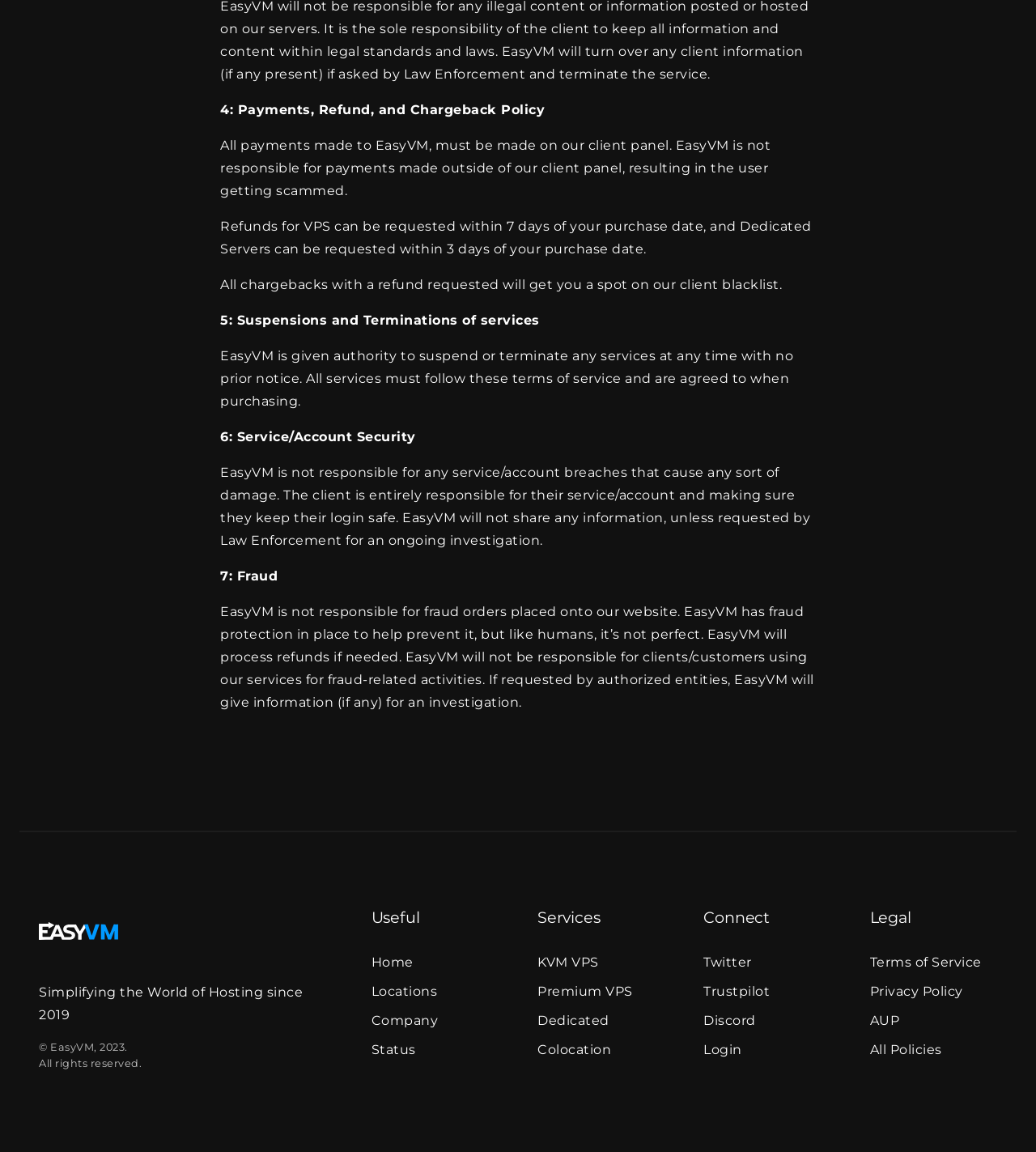Locate the bounding box coordinates of the clickable region to complete the following instruction: "Go to Home."

[0.358, 0.828, 0.399, 0.842]